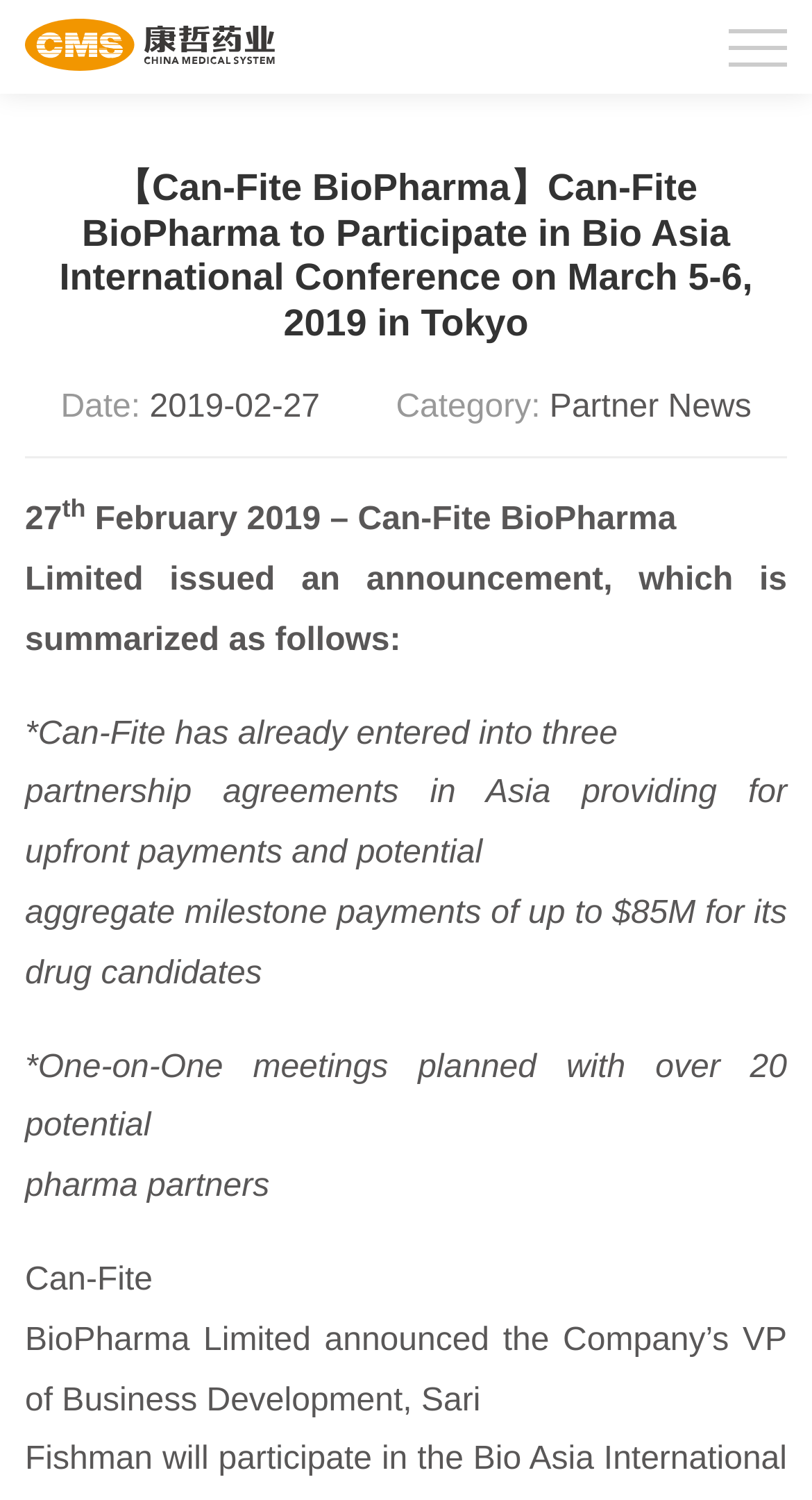Provide an in-depth caption for the contents of the webpage.

The webpage appears to be a news article or press release from Can-Fite BioPharma. At the top, there is a link to "CMS" accompanied by a small image, also labeled "CMS". Below this, there is a heading that summarizes the content of the article, which is about Can-Fite BioPharma's participation in the Bio Asia International Conference.

The article is divided into sections, with two description lists that provide details about the date and category of the news. The first list indicates that the date of the news is February 27, 2019, and the second list shows that the category is "Partner News".

The main content of the article is a series of paragraphs that describe Can-Fite BioPharma's announcement about its participation in the conference. The text explains that the company has already entered into three partnership agreements in Asia, providing for upfront payments and potential aggregate milestone payments of up to $85M for its drug candidates. Additionally, the company has planned one-on-one meetings with over 20 potential pharma partners.

Throughout the article, there are several static text elements that provide additional information, such as the company's name, "Can-Fite BioPharma Limited", and the name of the Company's VP of Business Development, Sari. Overall, the webpage appears to be a formal news article or press release from the company.